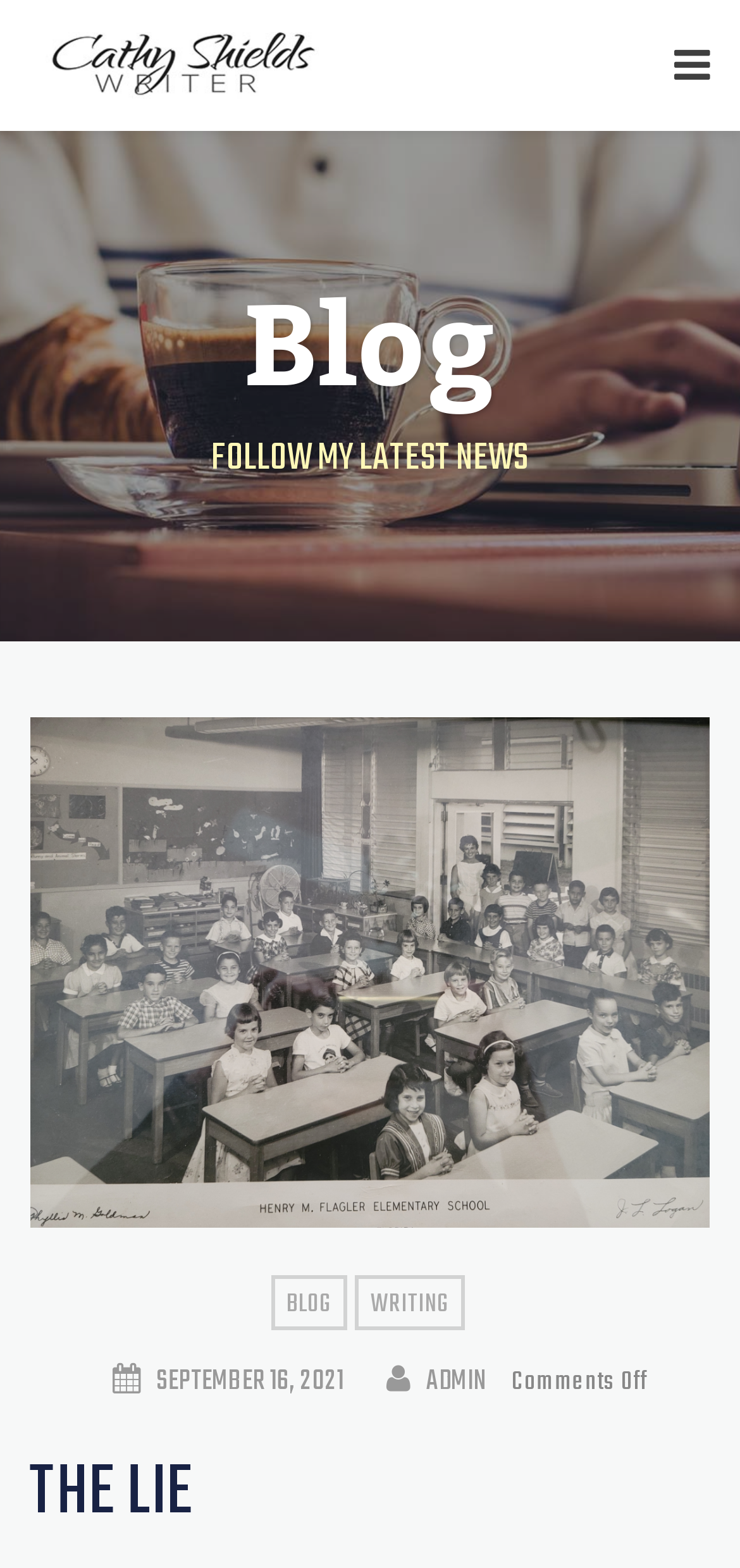Respond with a single word or short phrase to the following question: 
How many links are in the navigation menu?

3